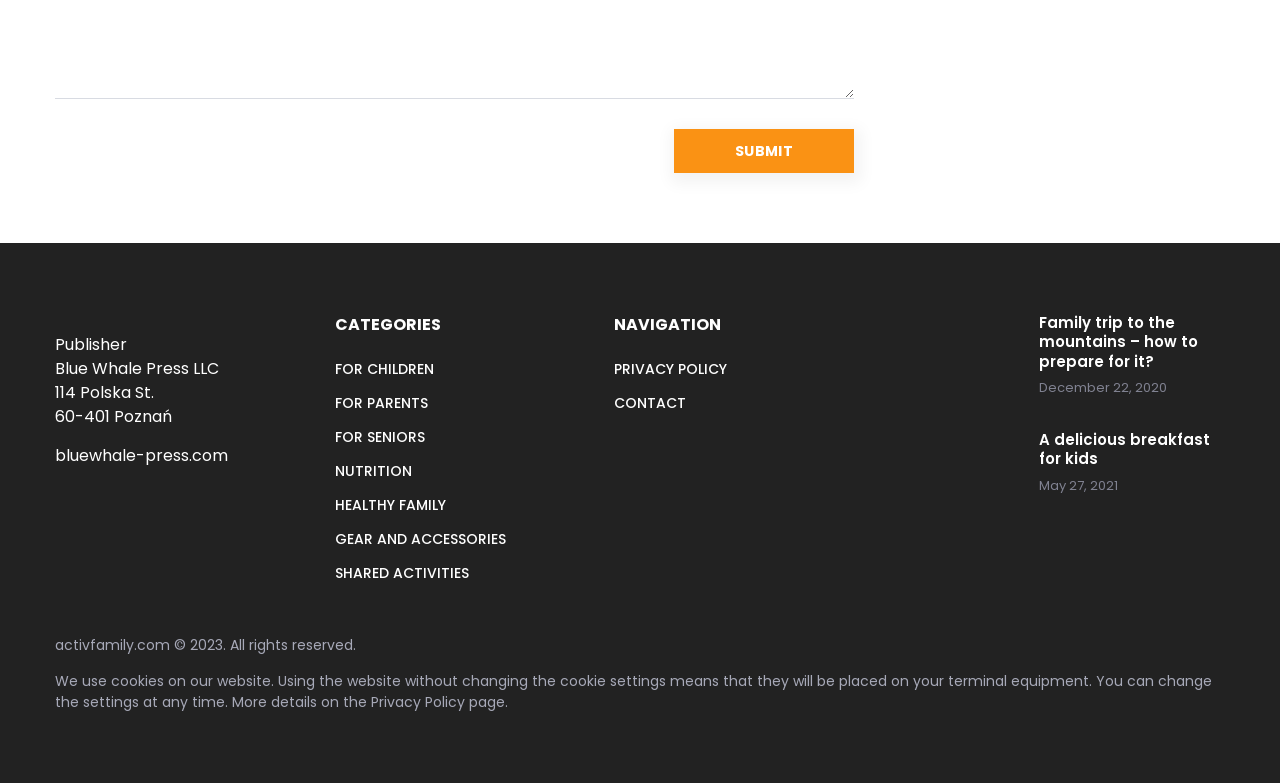From the webpage screenshot, predict the bounding box of the UI element that matches this description: "alt="A delicious breakfast for kids"".

[0.698, 0.549, 0.8, 0.66]